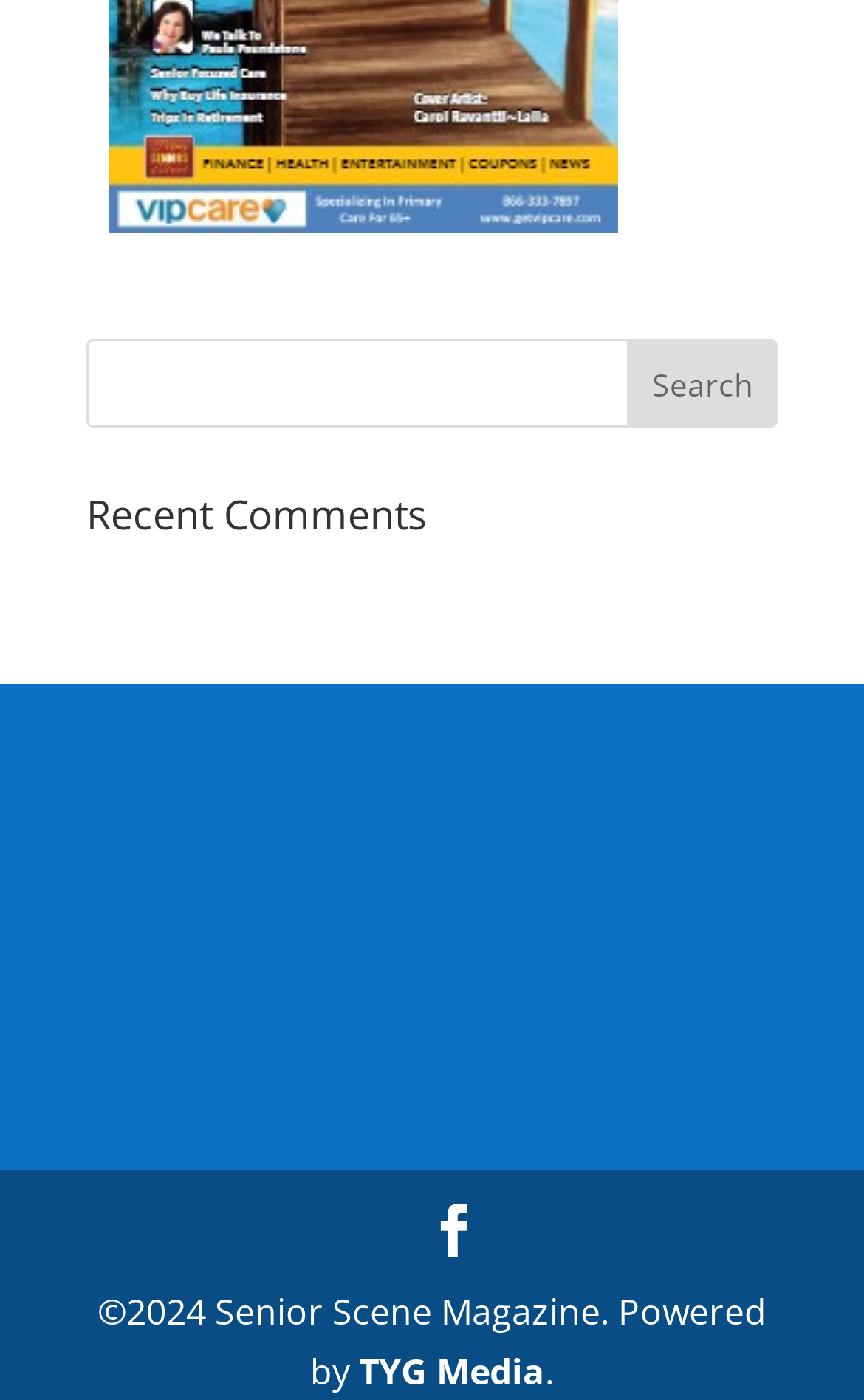What is the title of the section below the search bar?
Based on the image, answer the question with as much detail as possible.

The heading 'Recent Comments' is located below the search bar, indicating that it is a section title.